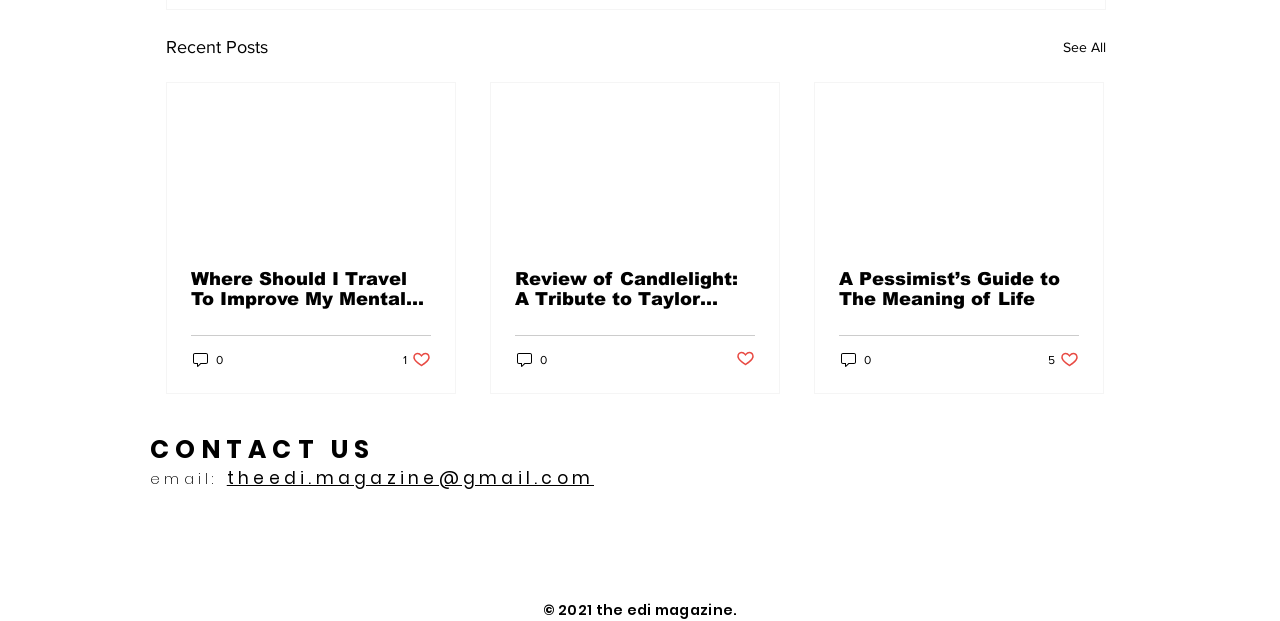From the given element description: "0", find the bounding box for the UI element. Provide the coordinates as four float numbers between 0 and 1, in the order [left, top, right, bottom].

[0.402, 0.564, 0.429, 0.594]